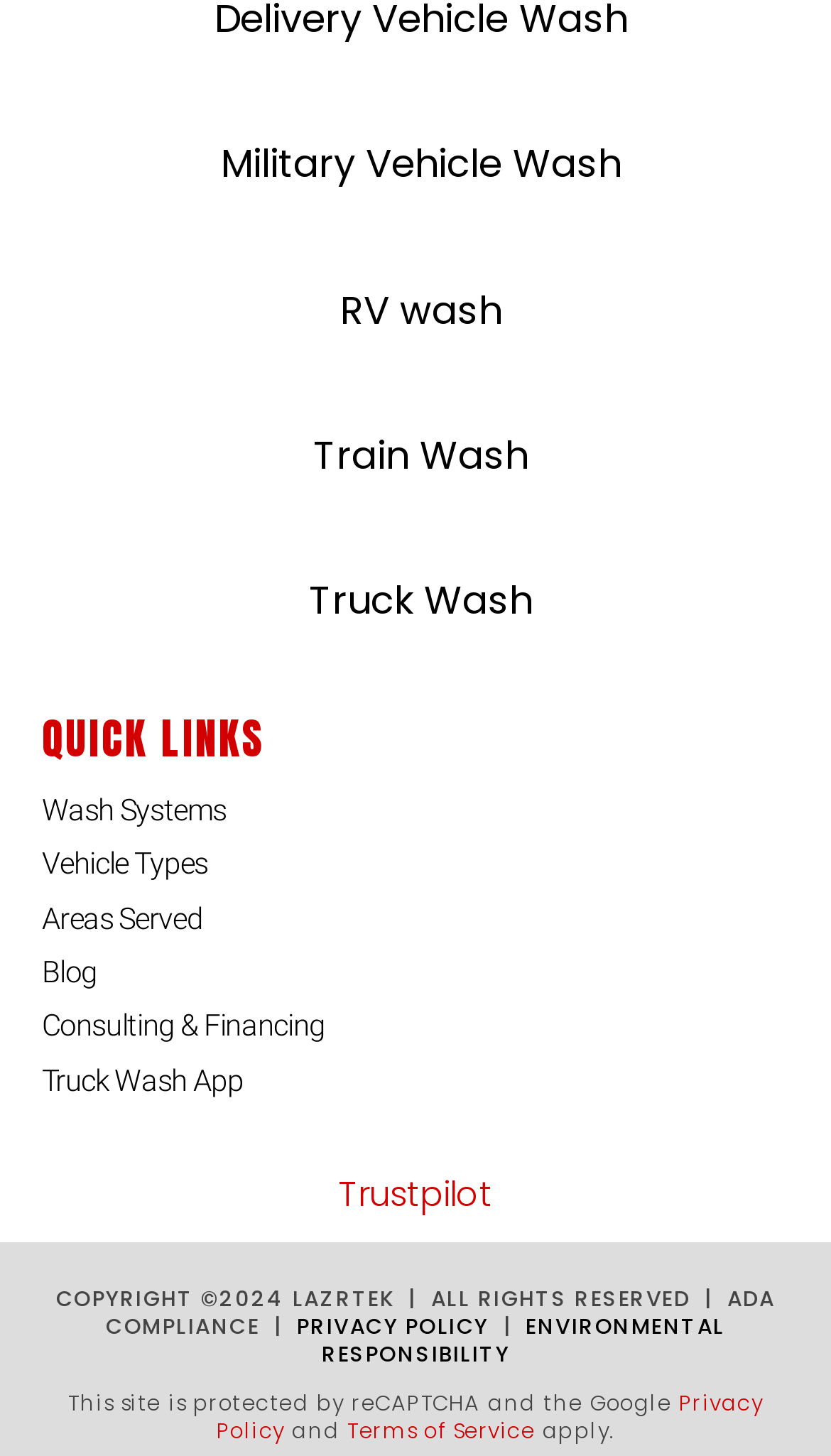Please specify the bounding box coordinates of the clickable section necessary to execute the following command: "Explore Train Wash".

[0.377, 0.294, 0.636, 0.331]